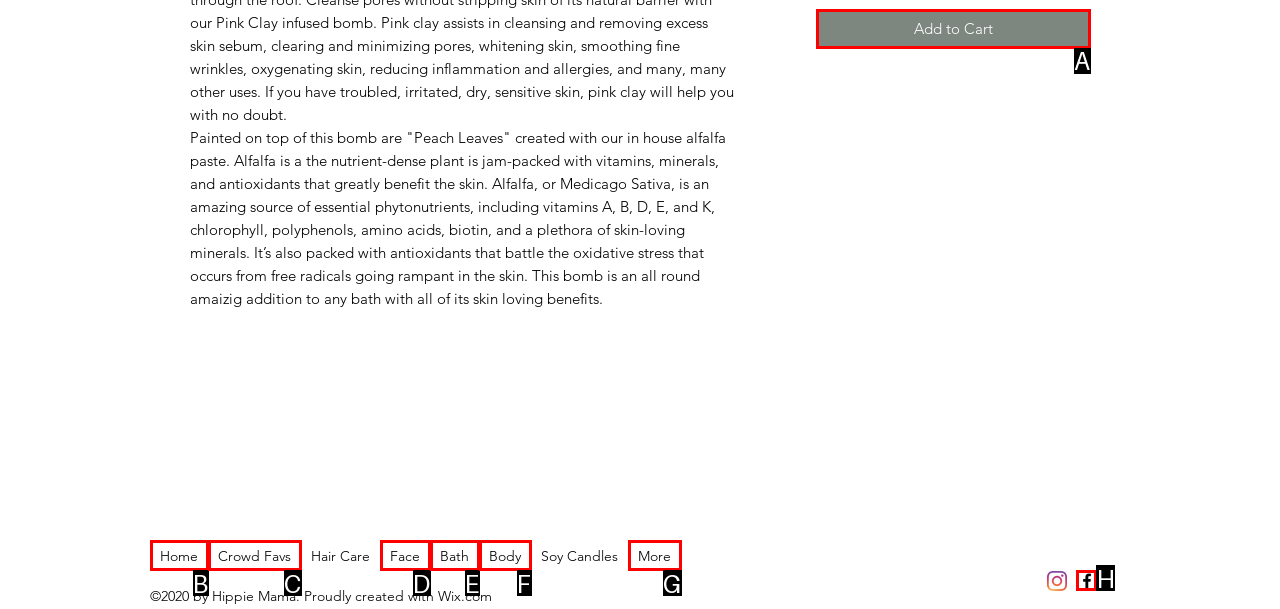Please identify the correct UI element to click for the task: Visit 'Facebook' social media Respond with the letter of the appropriate option.

H